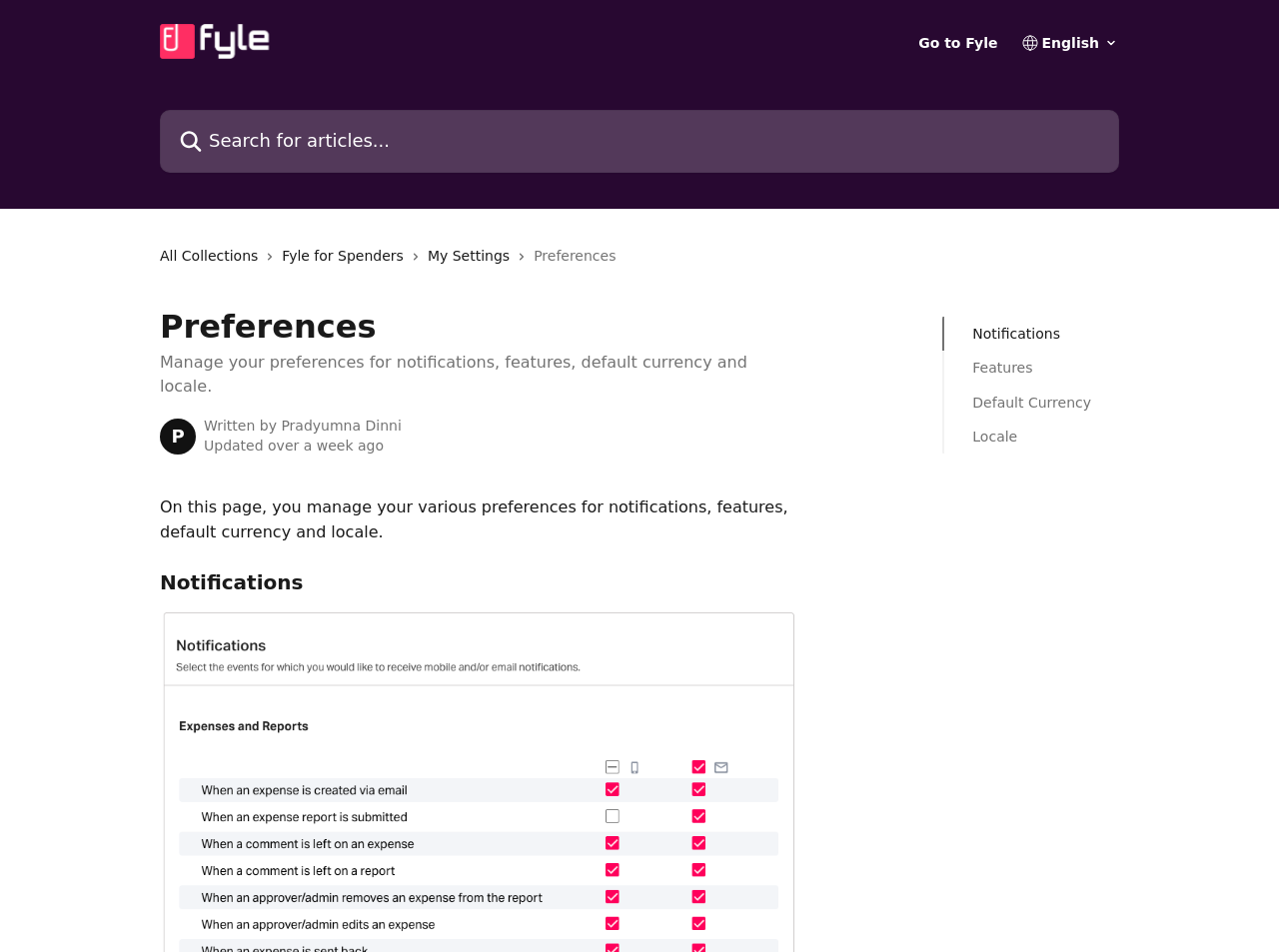Who wrote the article on this page?
Refer to the screenshot and deliver a thorough answer to the question presented.

The author of the article on this page is mentioned in the static text element that says 'Written by Pradyumna Dinni', which is located below the title of the page.